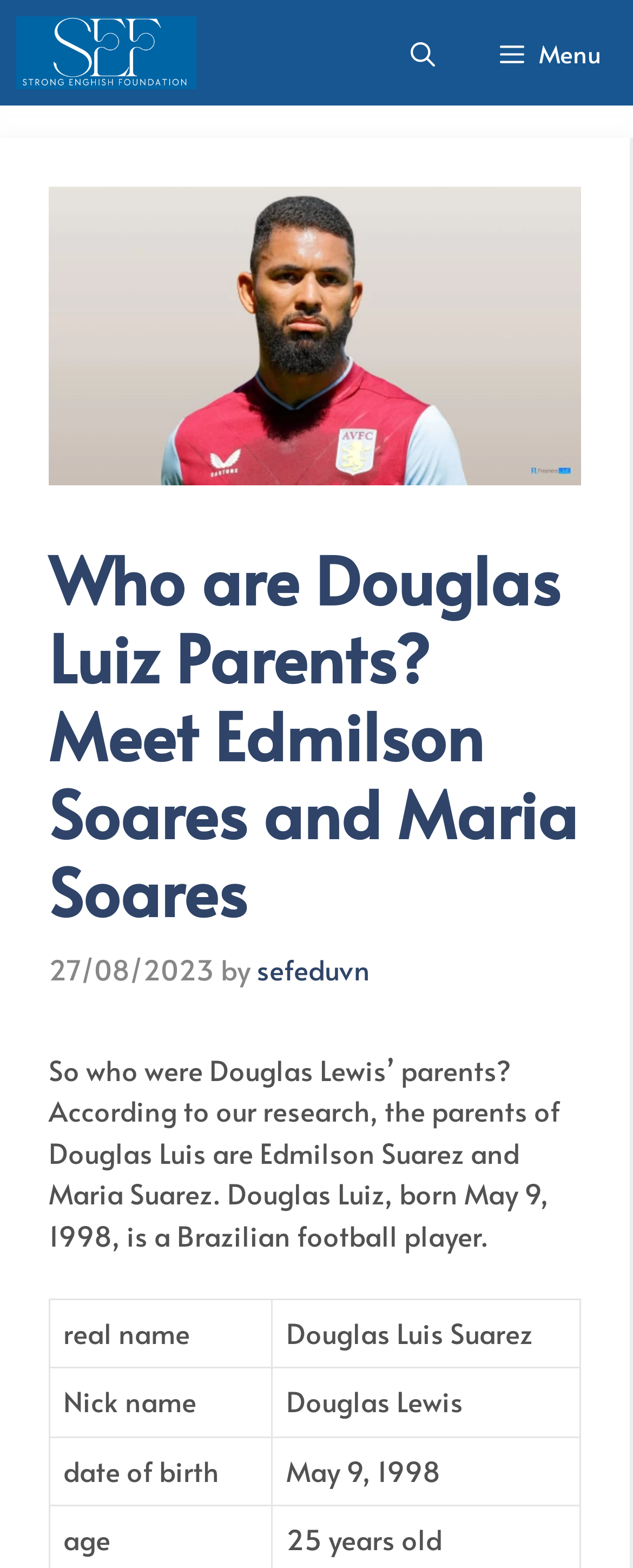Please answer the following question using a single word or phrase: 
What is the name of the website?

FES Education